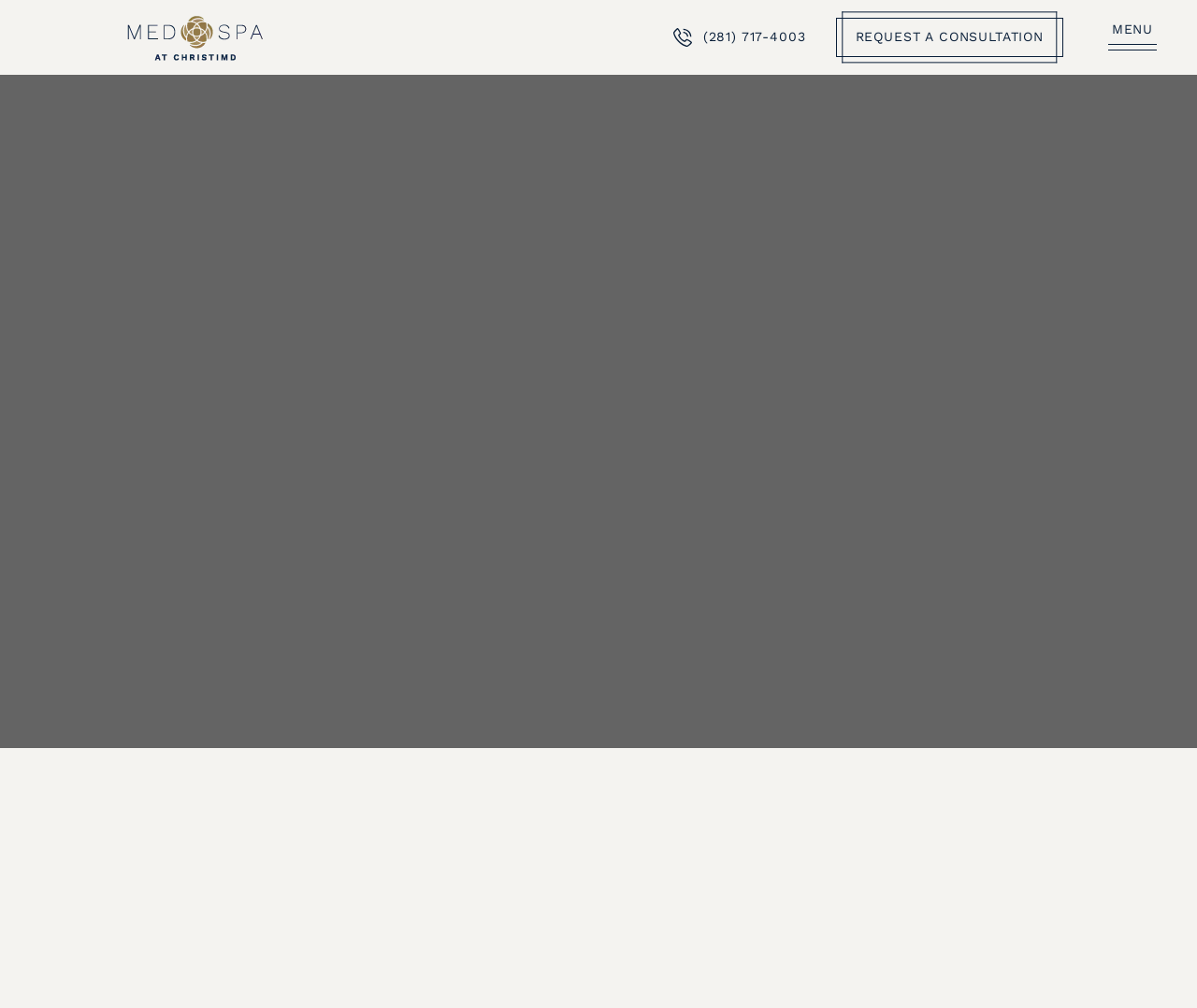Generate a thorough description of the webpage.

The webpage is about Dysport in Houston, TX, a medical treatment for reversing signs of aging. At the top left corner, there is a link to "ChristiMD Medical Group" accompanied by an image of the same name. Next to it, on the top right corner, is a link to a phone number "(281) 717-4003" with a small icon. Further to the right, there is a link to "REQUEST A CONSULTATION".

Below the top section, there is a video that spans the entire width of the page. Above the video, there are two headings. The first heading, "DYSPORT IN HOUSTON, TX", is centered on the page. The second heading, "REVERSE SIGNS OF AGING WITH DYSPORT®", is also centered and located below the first heading.

At the bottom of the video, there is another link to "REQUEST A CONSULTATION", which is centered on the page. Overall, the webpage has a simple layout with a focus on promoting Dysport treatment and encouraging visitors to request a consultation.